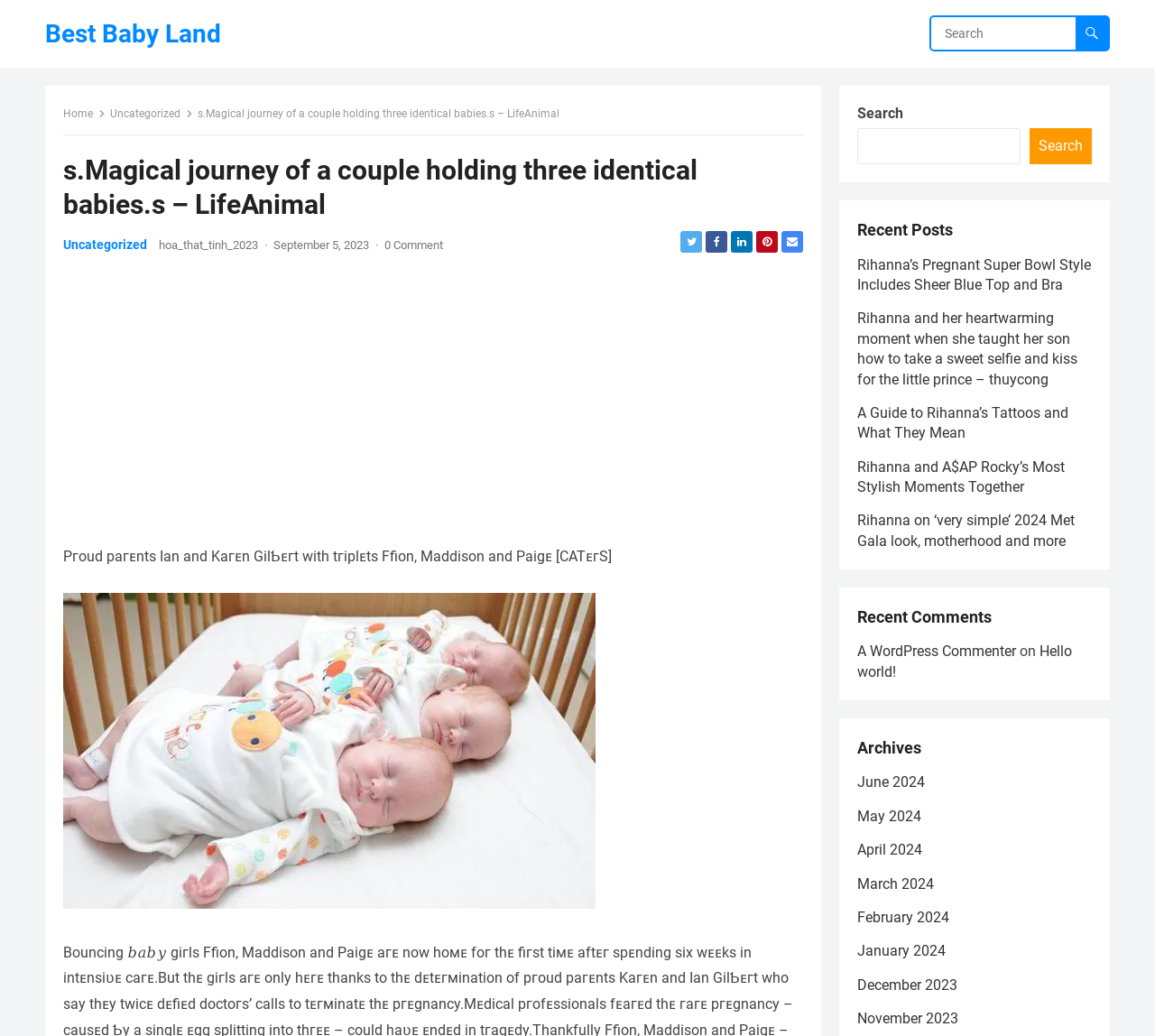What is the name of the website?
Look at the image and answer the question with a single word or phrase.

Best Baby Land